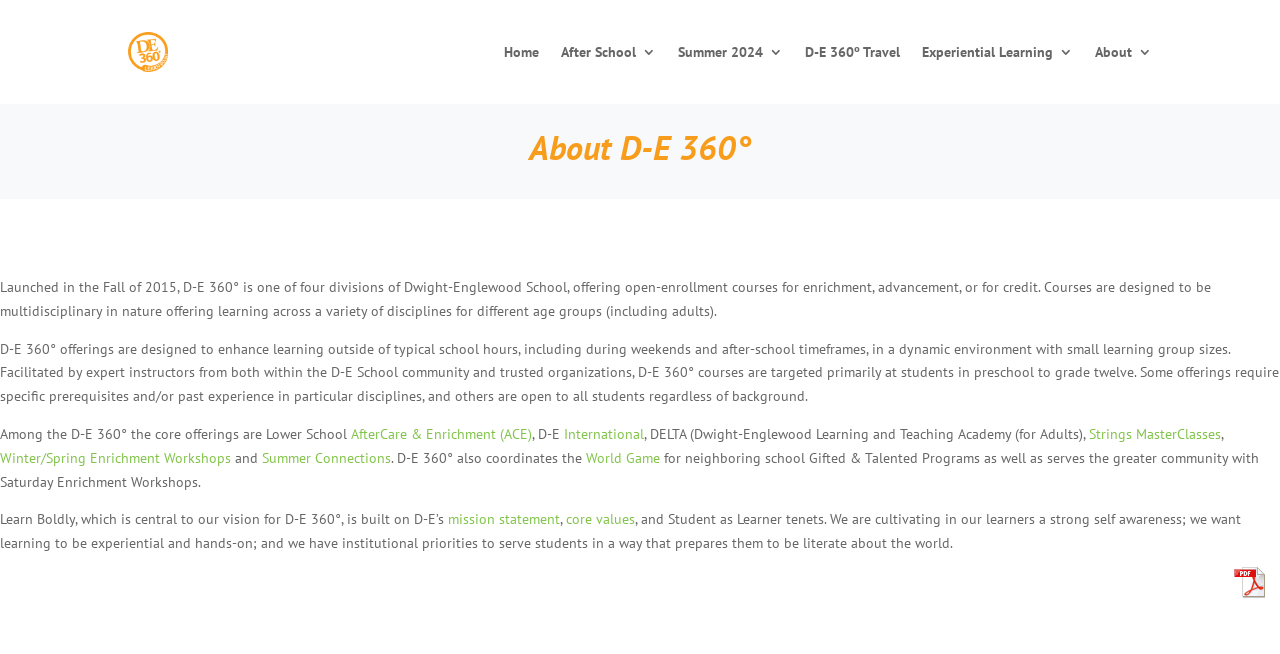Determine the bounding box coordinates of the region to click in order to accomplish the following instruction: "Explore Experiential Learning 3". Provide the coordinates as four float numbers between 0 and 1, specifically [left, top, right, bottom].

[0.72, 0.021, 0.838, 0.138]